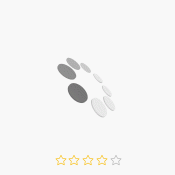Respond concisely with one word or phrase to the following query:
How many golden stars are filled in?

Four